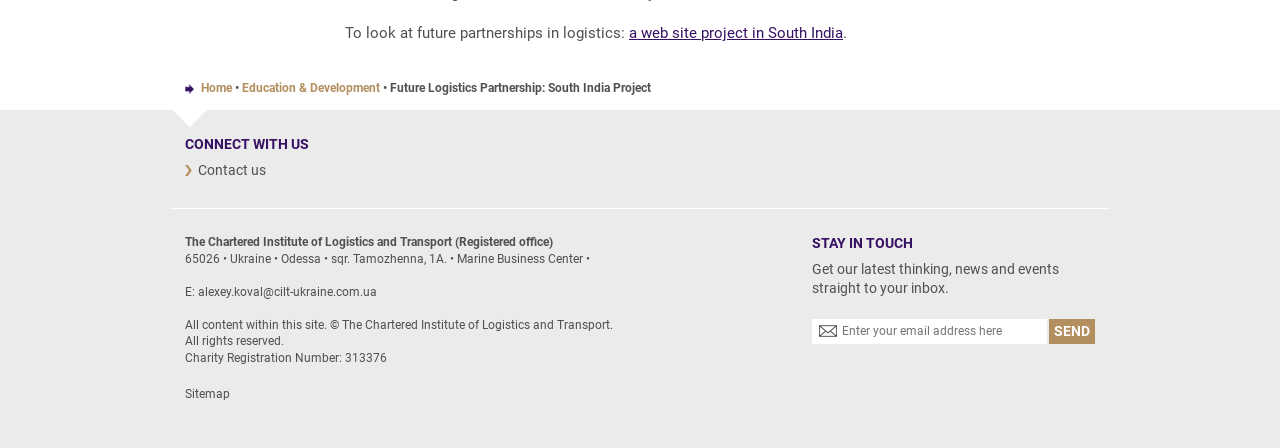What is the email address to contact?
Look at the screenshot and give a one-word or phrase answer.

alexey.koval@cilt-ukraine.com.ua